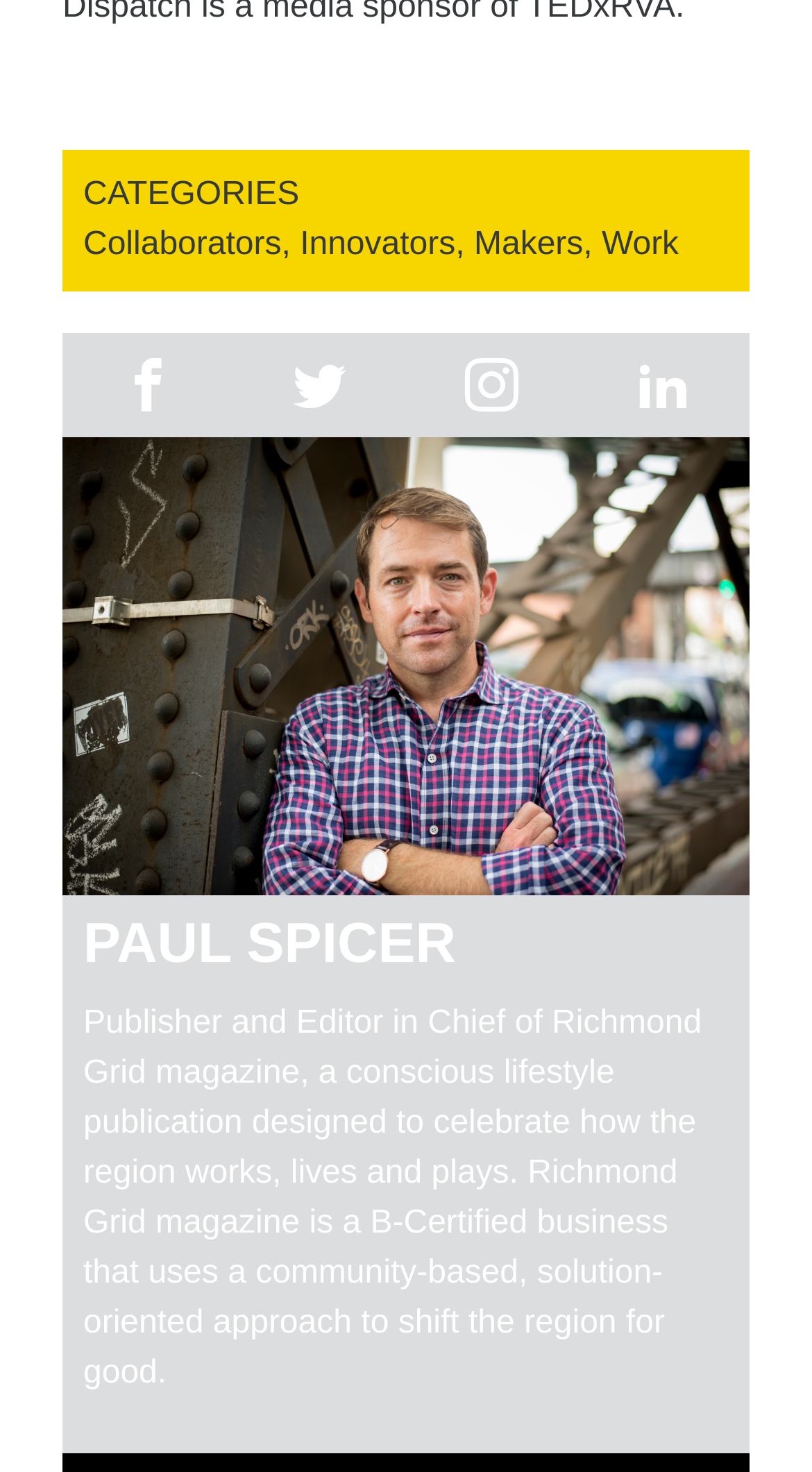Identify the bounding box coordinates of the part that should be clicked to carry out this instruction: "Click on Work".

[0.741, 0.154, 0.836, 0.178]